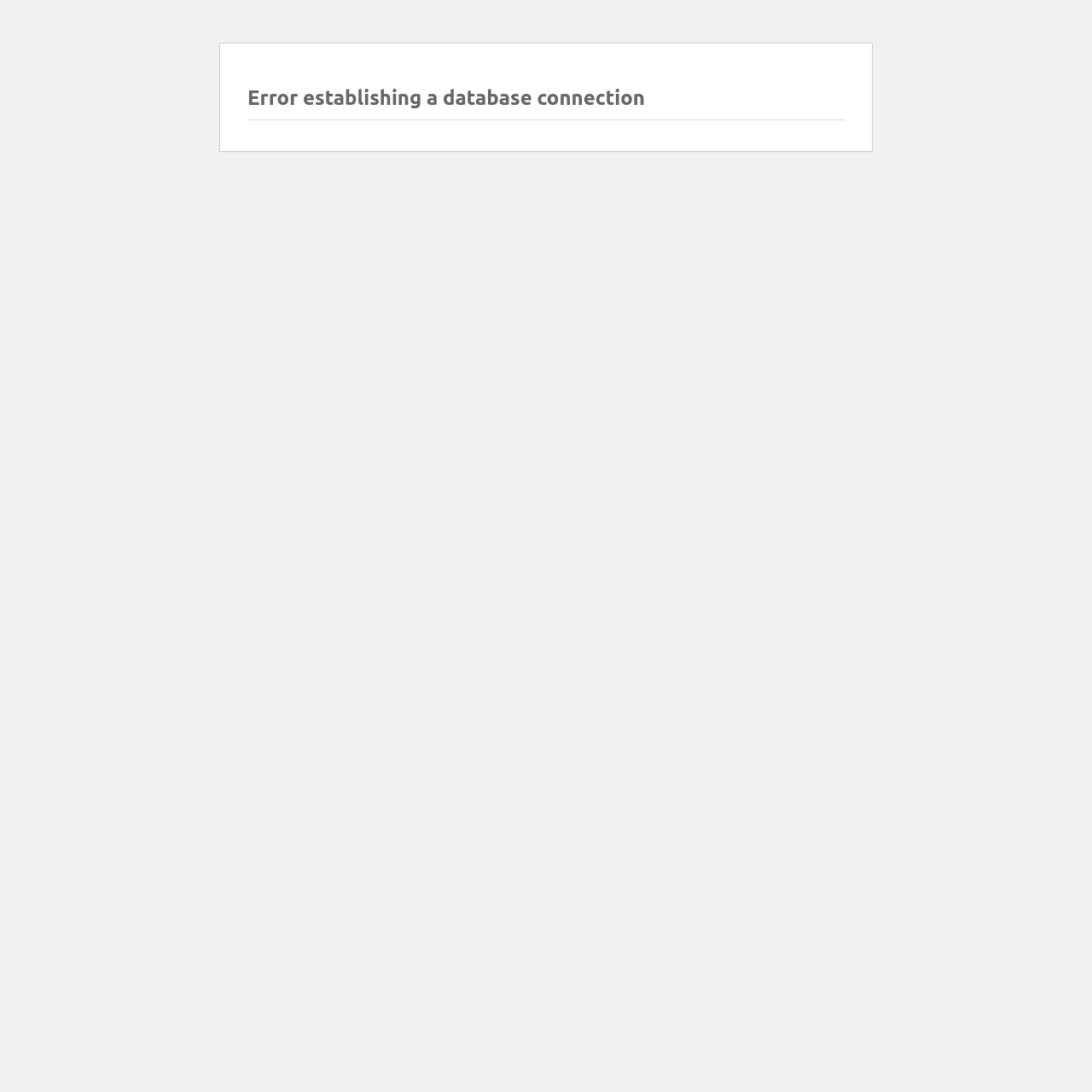Locate and extract the text of the main heading on the webpage.

Error establishing a database connection